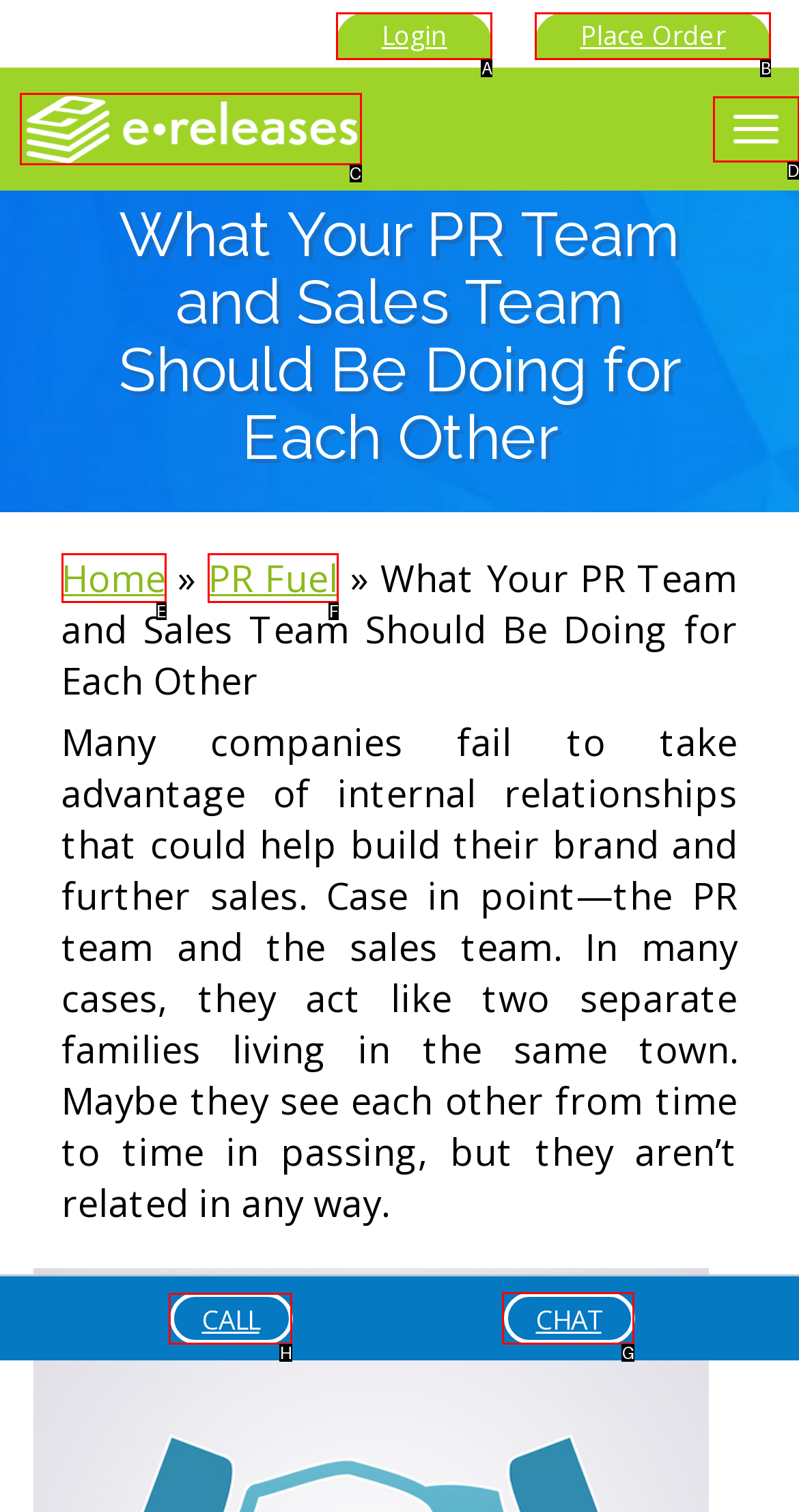Choose the letter of the option that needs to be clicked to perform the task: Chat with the company. Answer with the letter.

G